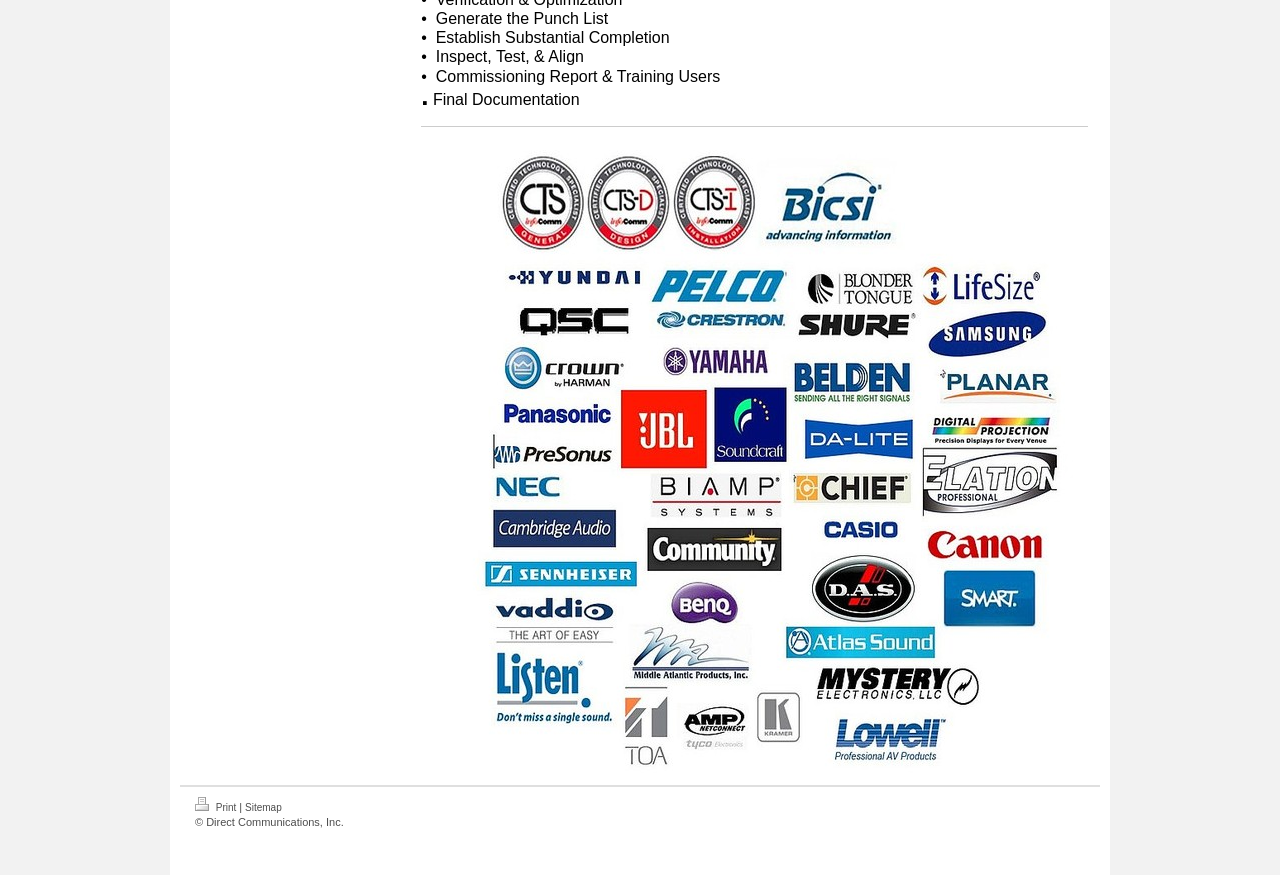What is the last step in the process?
Provide an in-depth answer to the question, covering all aspects.

The last step in the process is 'Final Documentation', which is indicated by the static text element at the bottom of the webpage. This step likely involves completing and submitting final documents related to the project.